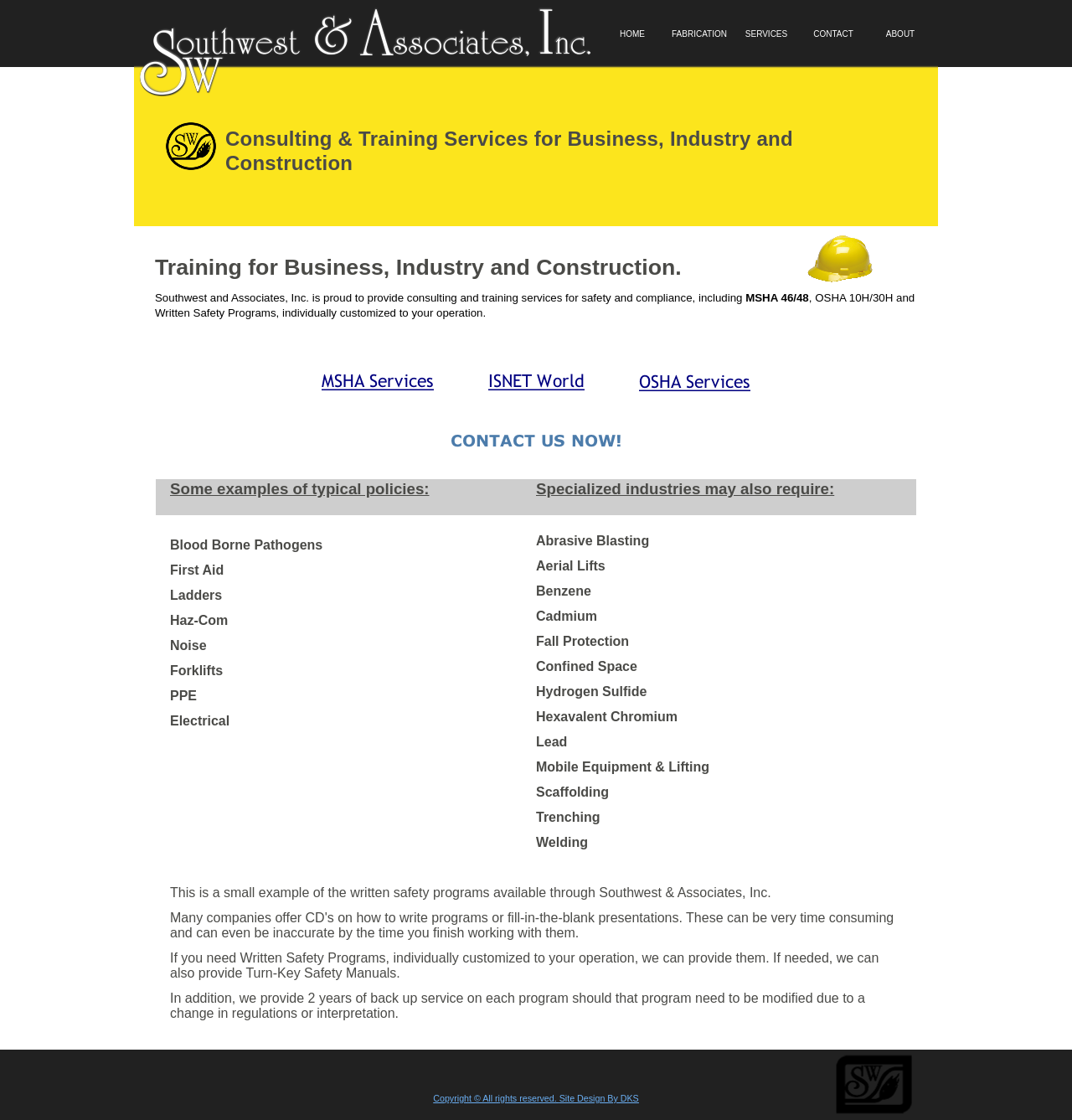What is the purpose of the 'Turn-Key Safety Manuals' mentioned on the webpage?
Please provide an in-depth and detailed response to the question.

I found the mention of 'Turn-Key Safety Manuals' in the text 'If needed, we can also provide Turn-Key Safety Manuals.' which is located at the bottom of the webpage. Based on the context, it seems that the purpose of these manuals is to provide customized safety programs for businesses.